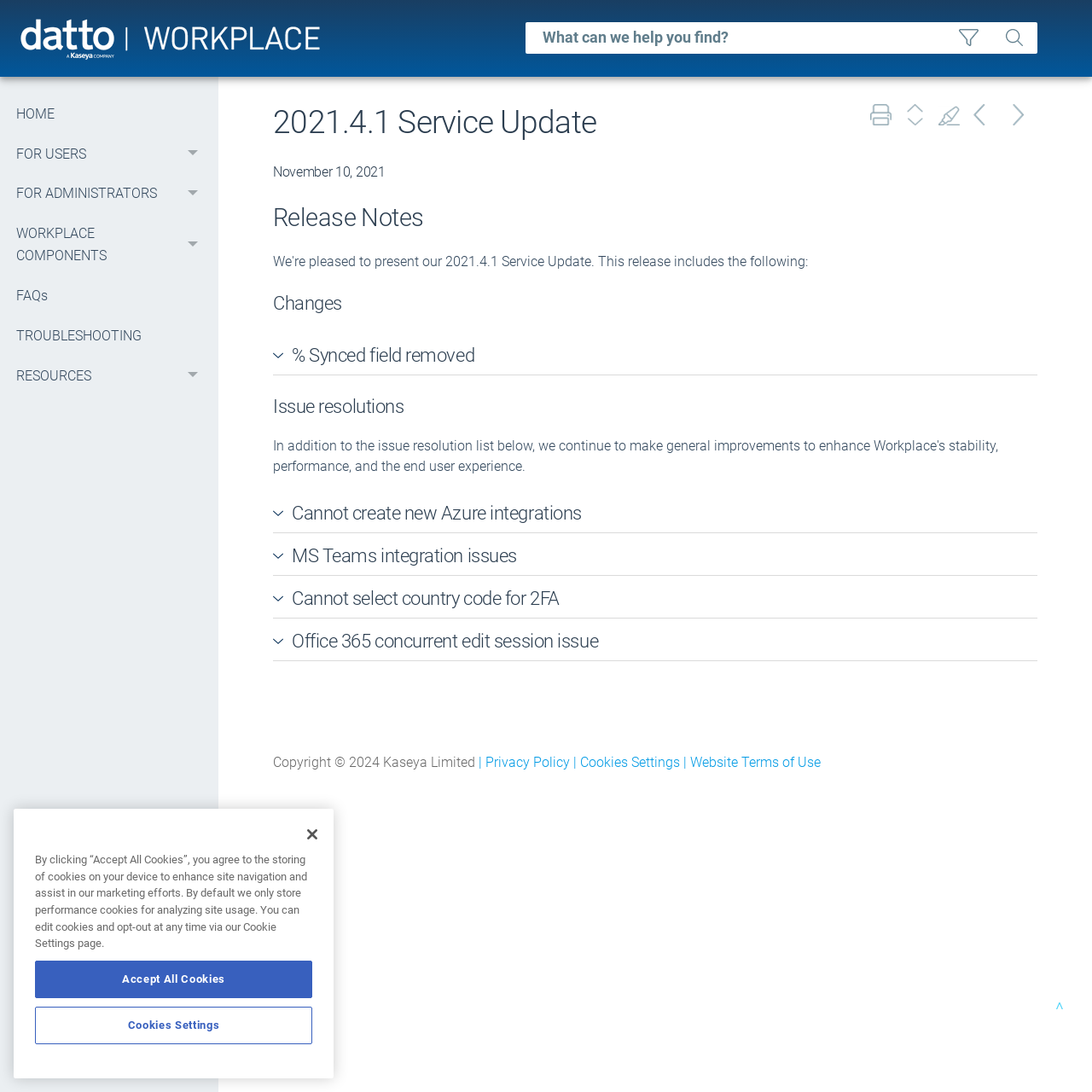Please determine and provide the text content of the webpage's heading.

2021.4.1 Service Update